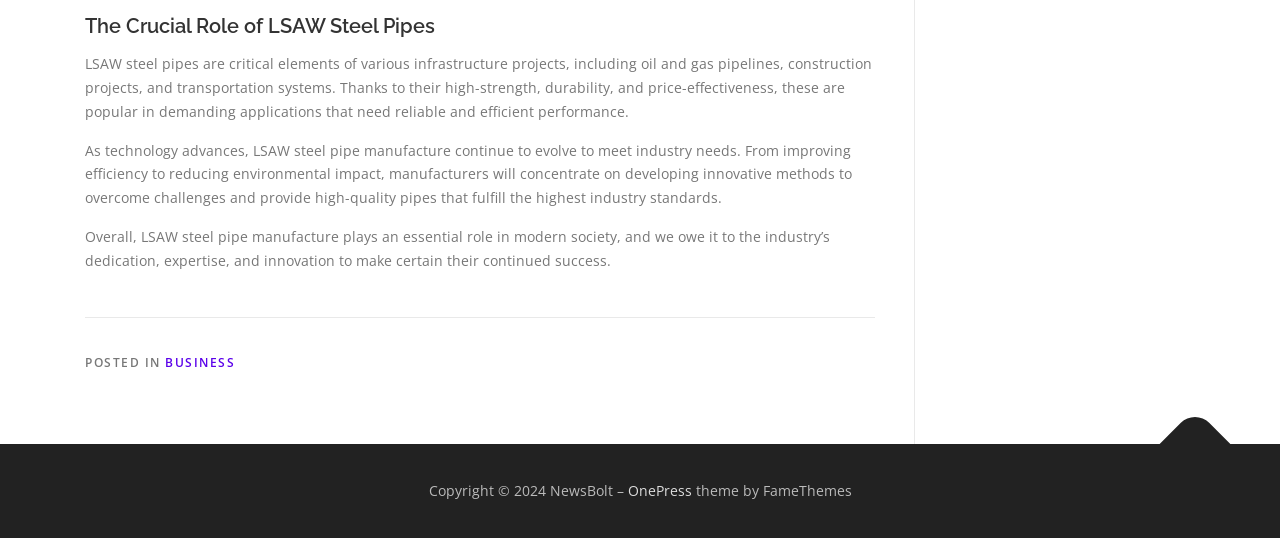What is the main topic of the webpage?
Look at the image and respond with a single word or a short phrase.

LSAW steel pipes